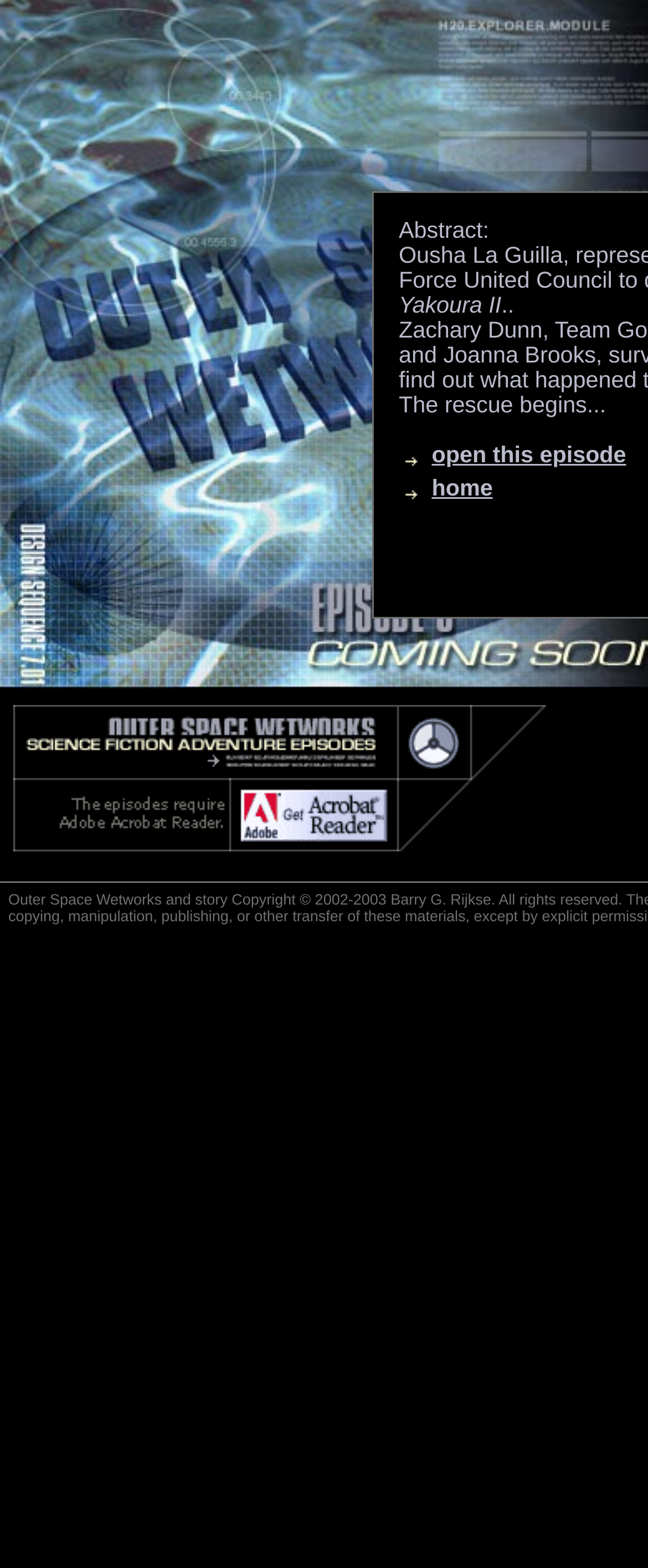Provide a thorough description of this webpage.

The webpage is titled "Outer Space Wetworks - design sequence 7.01". At the top, there is a section with the label "Abstract:" followed by the text "Yakoura II" and an ellipsis. Below this section, there are two small images side by side, with a link "open this episode" to the right of them. Further to the right, there is another link "home". 

In the middle of the page, there is a large image that spans most of the width.